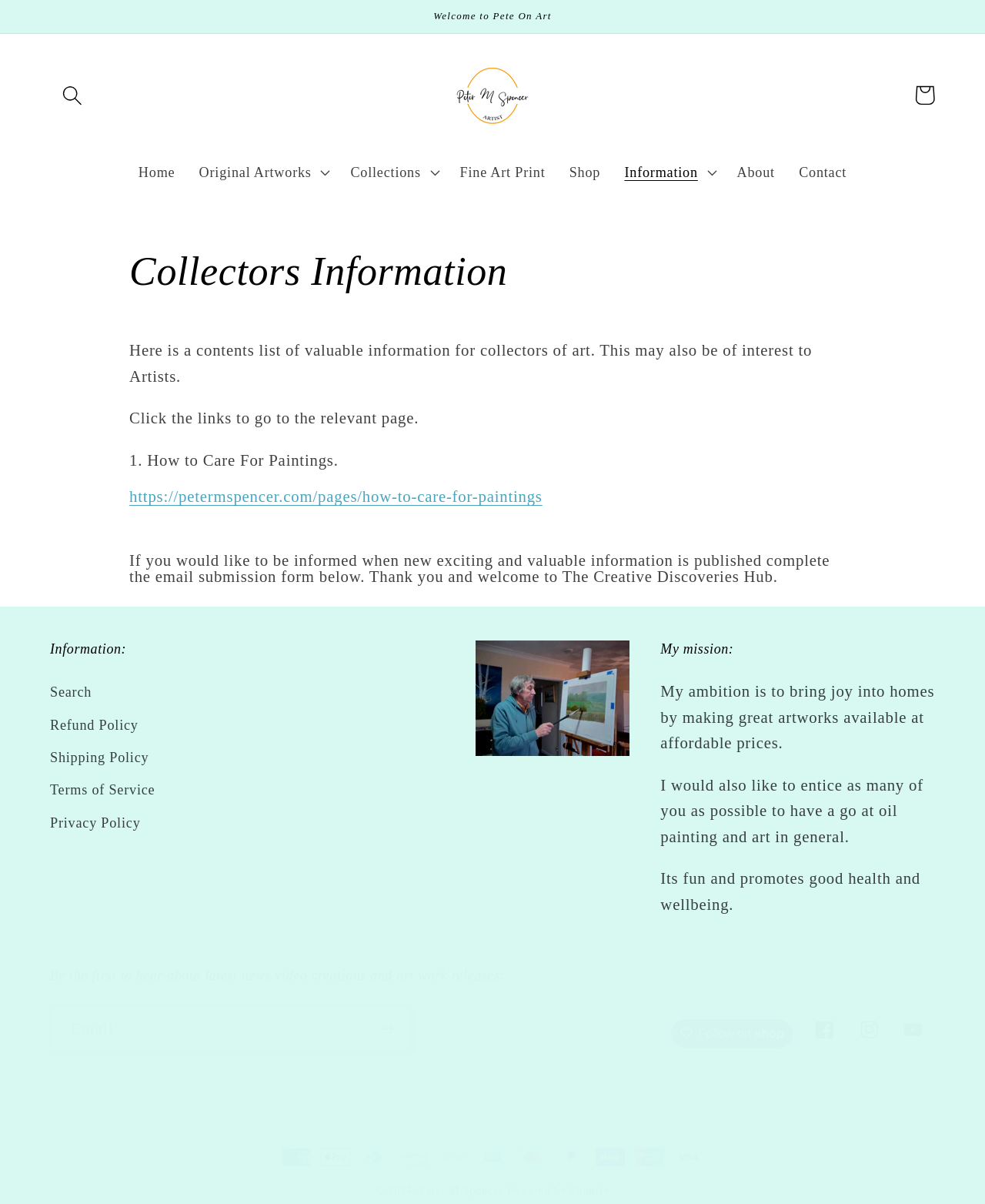Please identify the bounding box coordinates of the element that needs to be clicked to execute the following command: "Follow on Facebook". Provide the bounding box using four float numbers between 0 and 1, formatted as [left, top, right, bottom].

[0.815, 0.837, 0.86, 0.874]